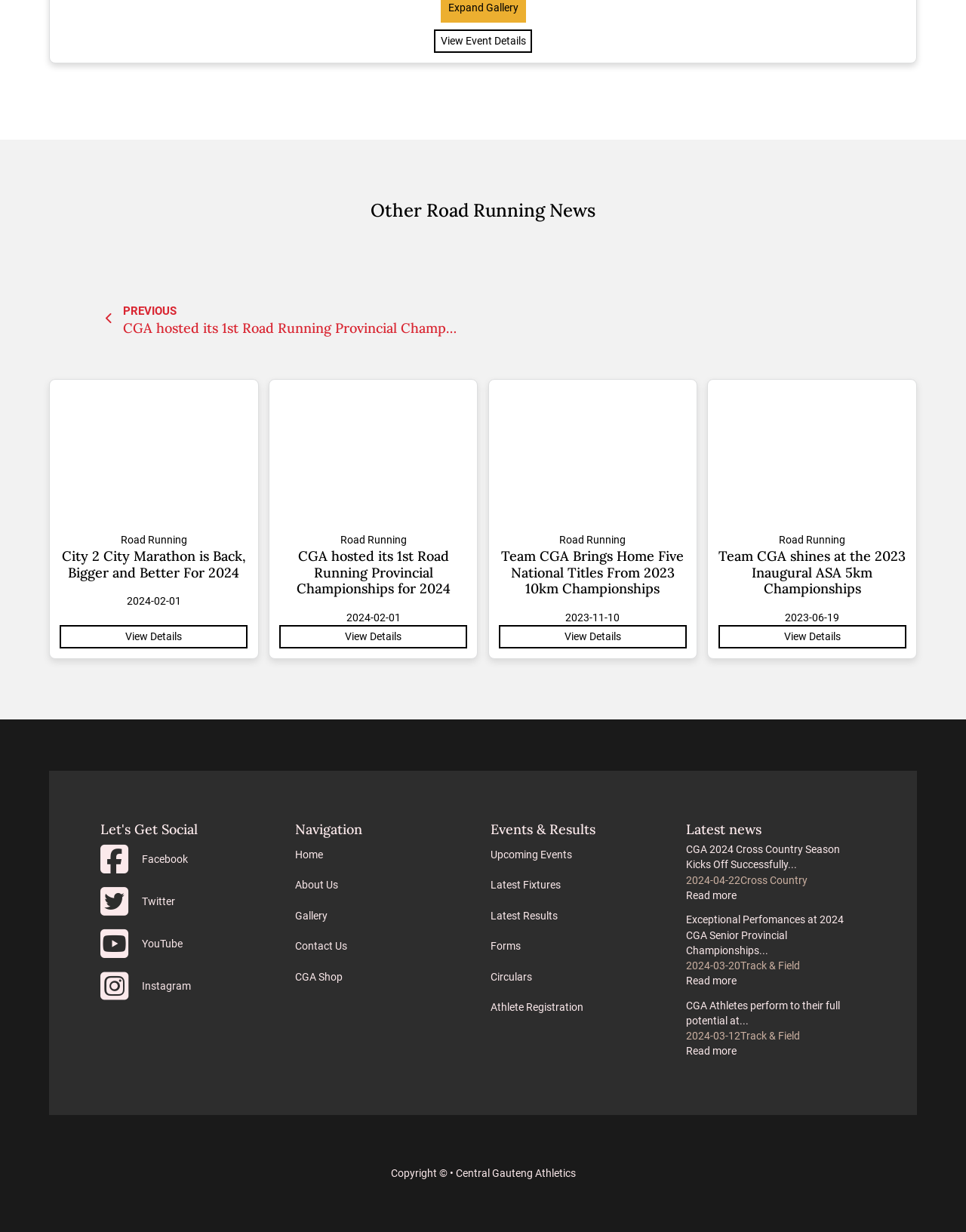What is the social media platform with the icon ''?
Please answer the question with a detailed response using the information from the screenshot.

I found the social media platform with the icon '' by looking at the link element with the text ' Facebook' in the footer navigation section.